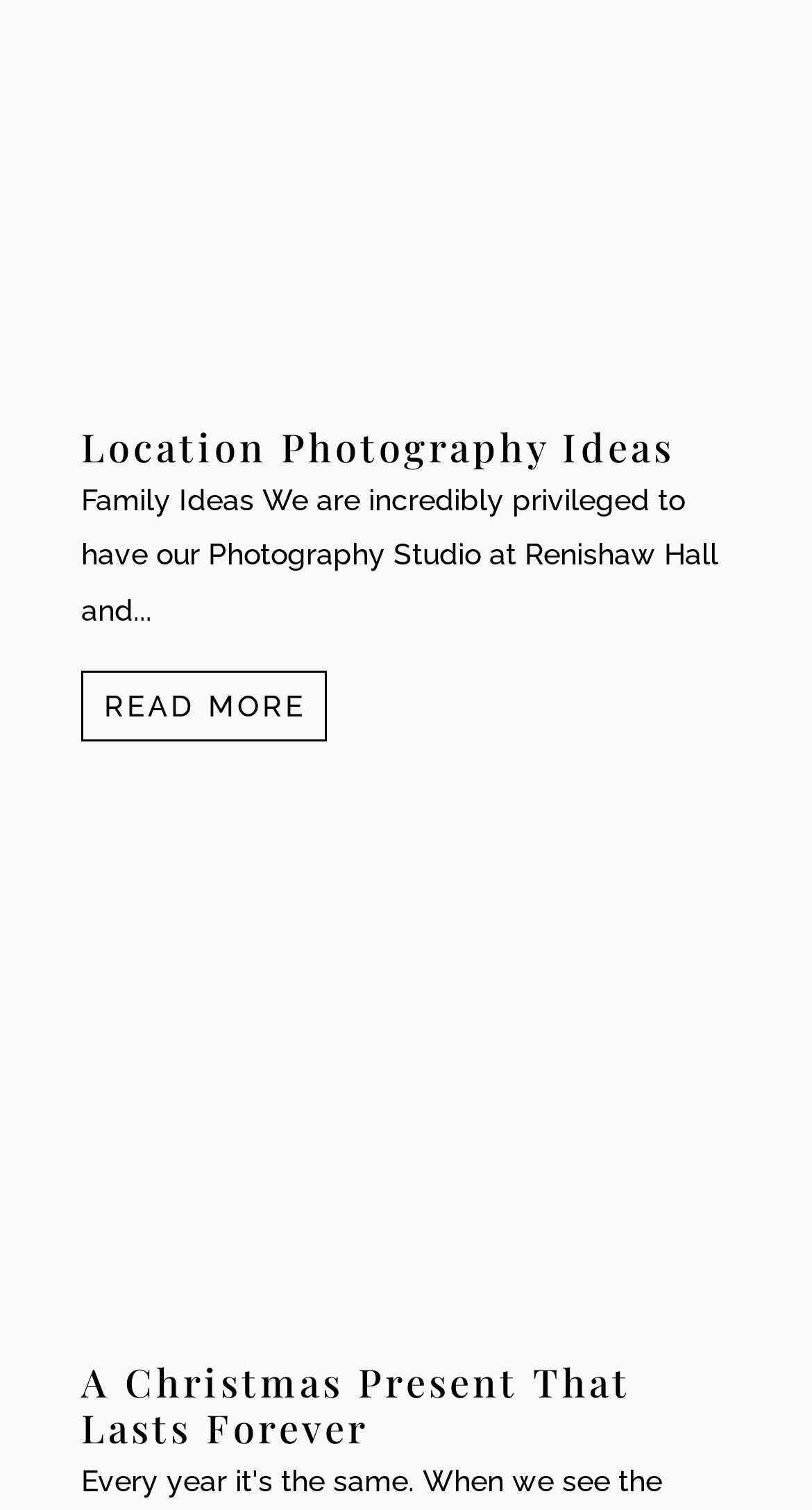Using floating point numbers between 0 and 1, provide the bounding box coordinates in the format (top-left x, top-left y, bottom-right x, bottom-right y). Locate the UI element described here: Location Photography Ideas

[0.1, 0.279, 0.831, 0.314]